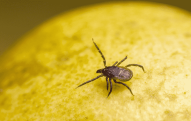Use a single word or phrase to answer the question: 
What is the title of the article associated with the image?

Deadly Virus-Carrying Tick Spreads in Europe